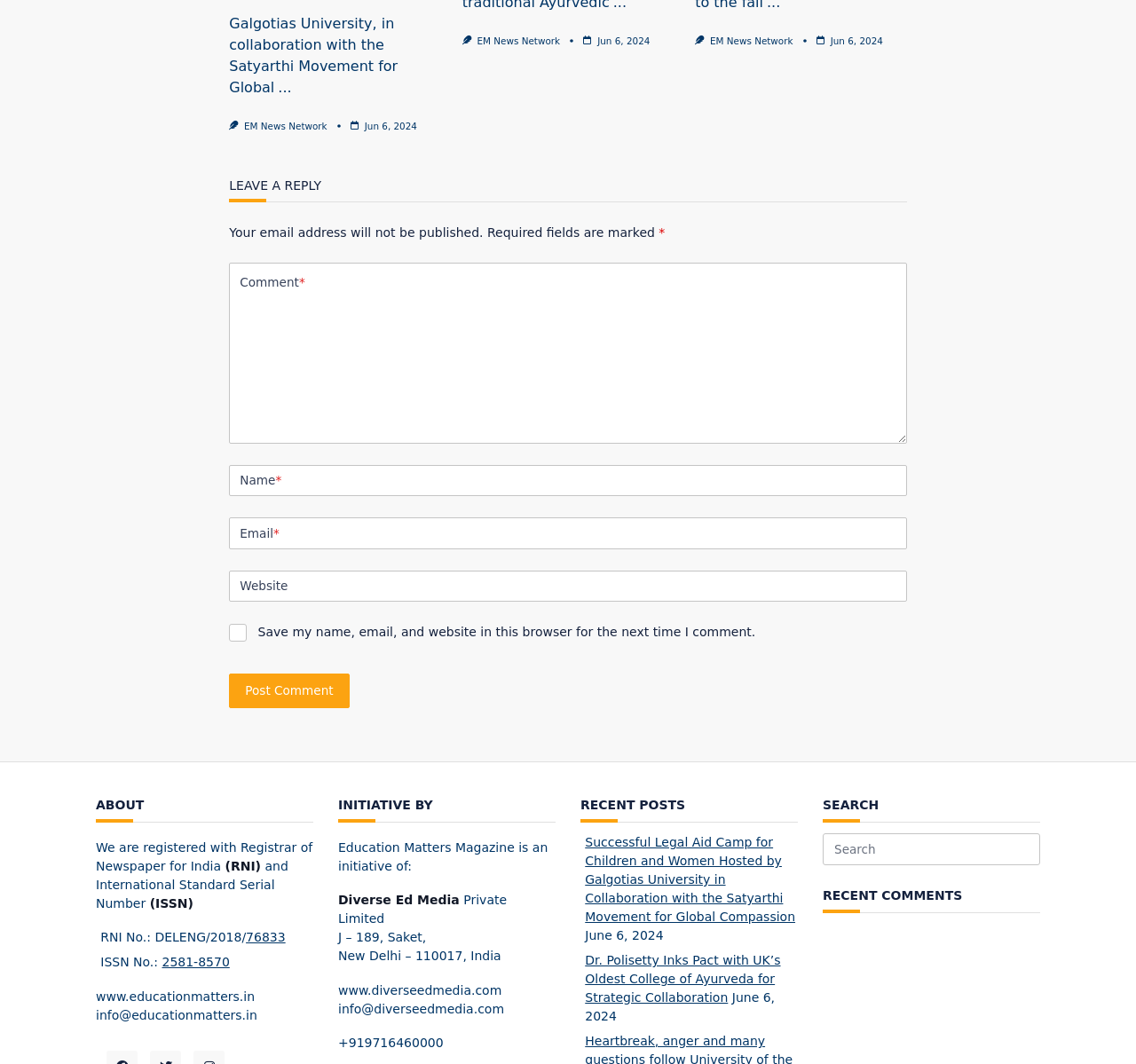Locate the bounding box coordinates of the region to be clicked to comply with the following instruction: "Leave a reply". The coordinates must be four float numbers between 0 and 1, in the form [left, top, right, bottom].

[0.202, 0.166, 0.798, 0.19]